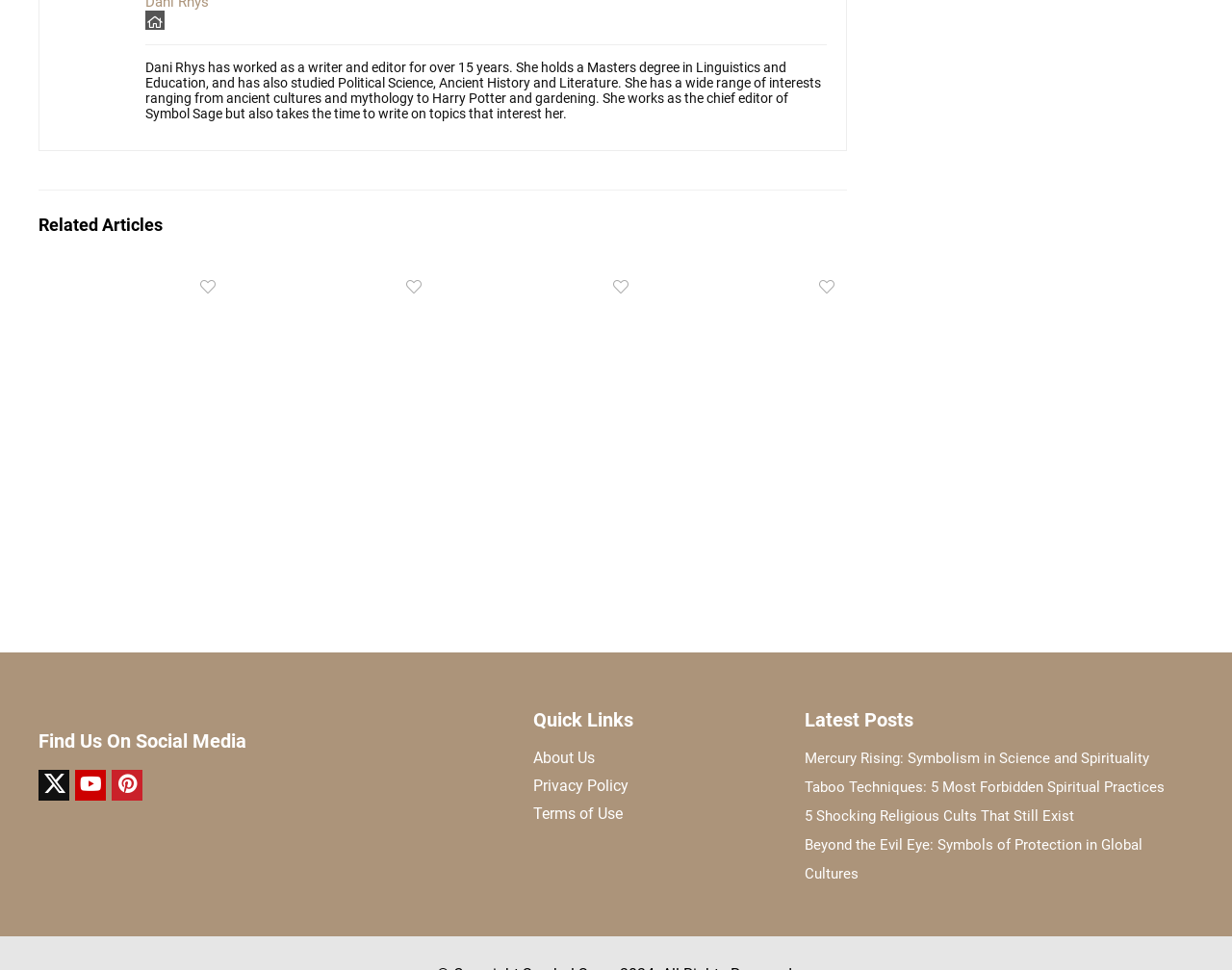Carefully examine the image and provide an in-depth answer to the question: What is the topic of the first related article?

The first related article has a link with the text 'most forbidden spiritual practices header image', which suggests that the topic of the first related article is forbidden spiritual practices.